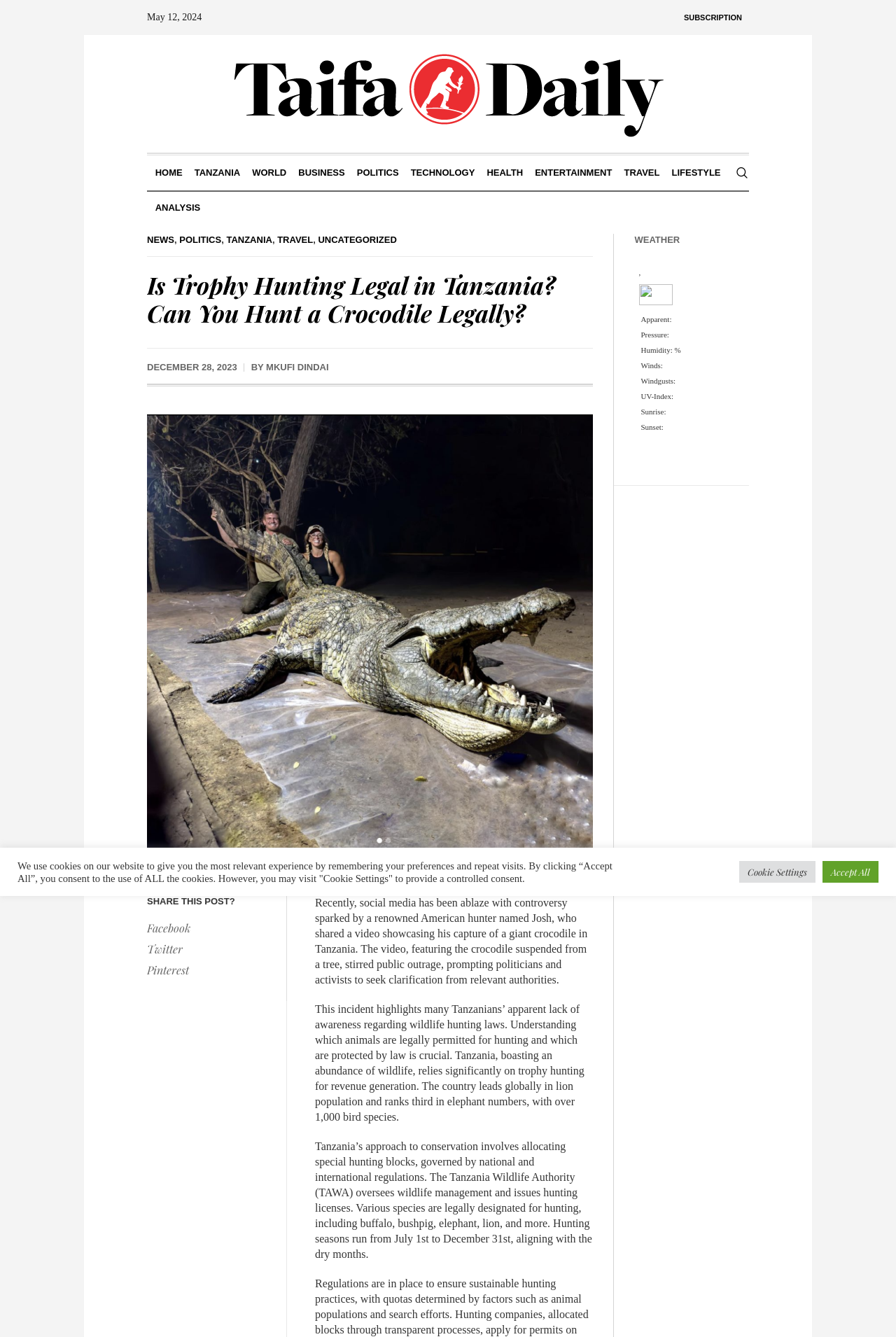Locate the bounding box coordinates of the element's region that should be clicked to carry out the following instruction: "Share this post on 'Facebook'". The coordinates need to be four float numbers between 0 and 1, i.e., [left, top, right, bottom].

[0.164, 0.687, 0.304, 0.702]